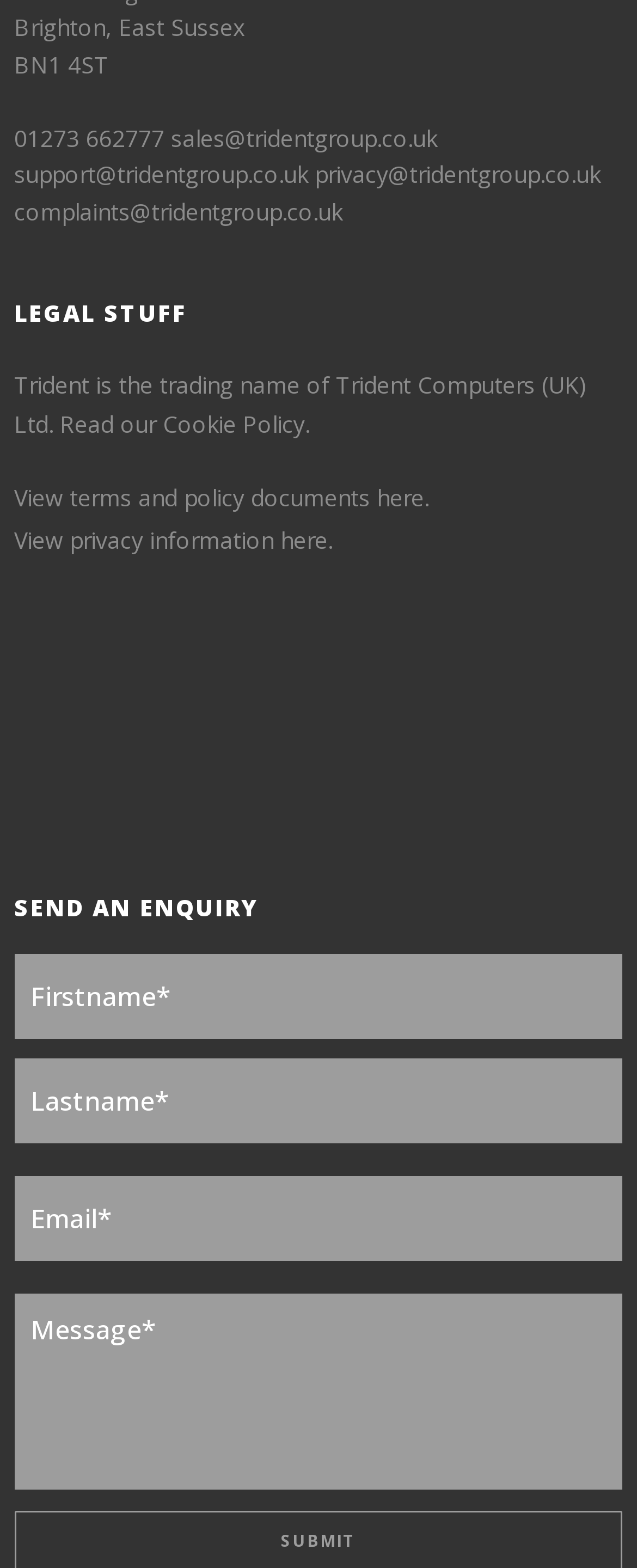Determine the bounding box coordinates of the element that should be clicked to execute the following command: "Send an email to sales".

[0.269, 0.078, 0.687, 0.098]